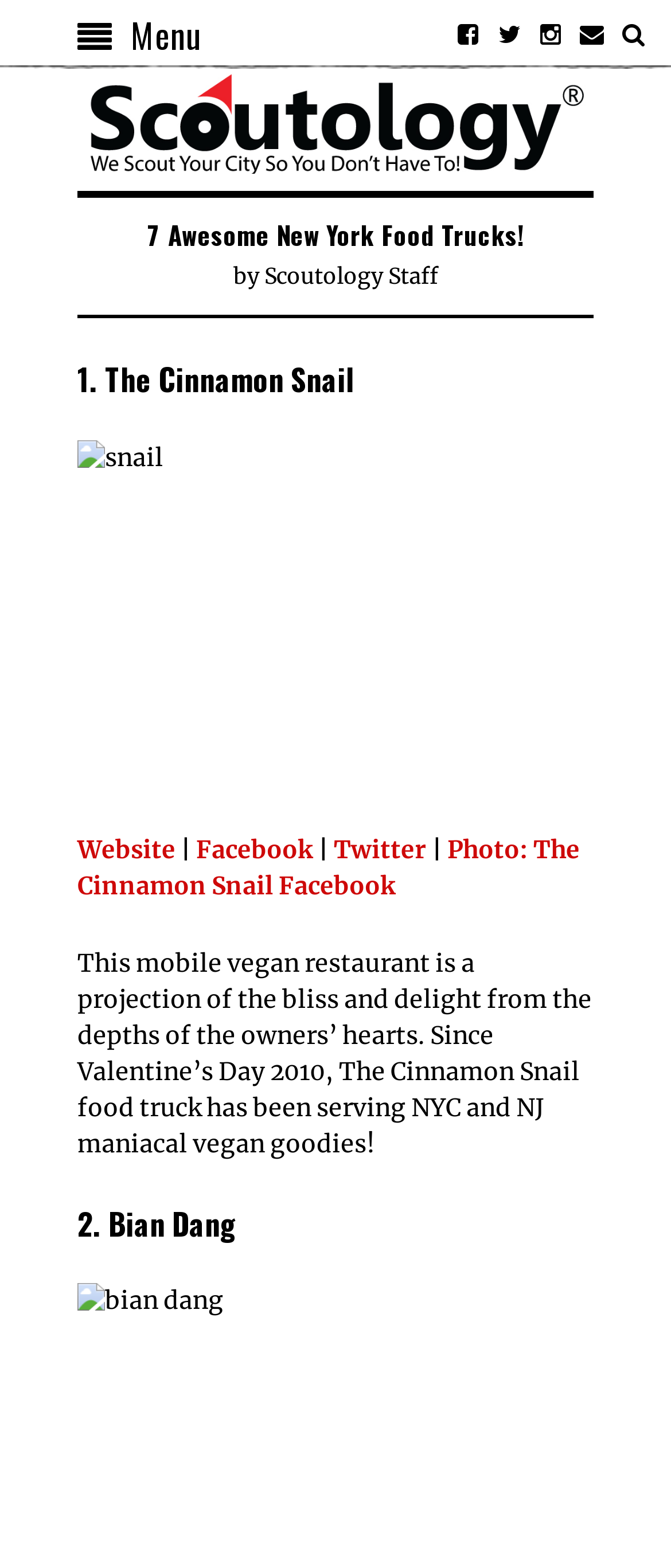Could you indicate the bounding box coordinates of the region to click in order to complete this instruction: "Visit the website of The Cinnamon Snail".

[0.115, 0.532, 0.262, 0.551]